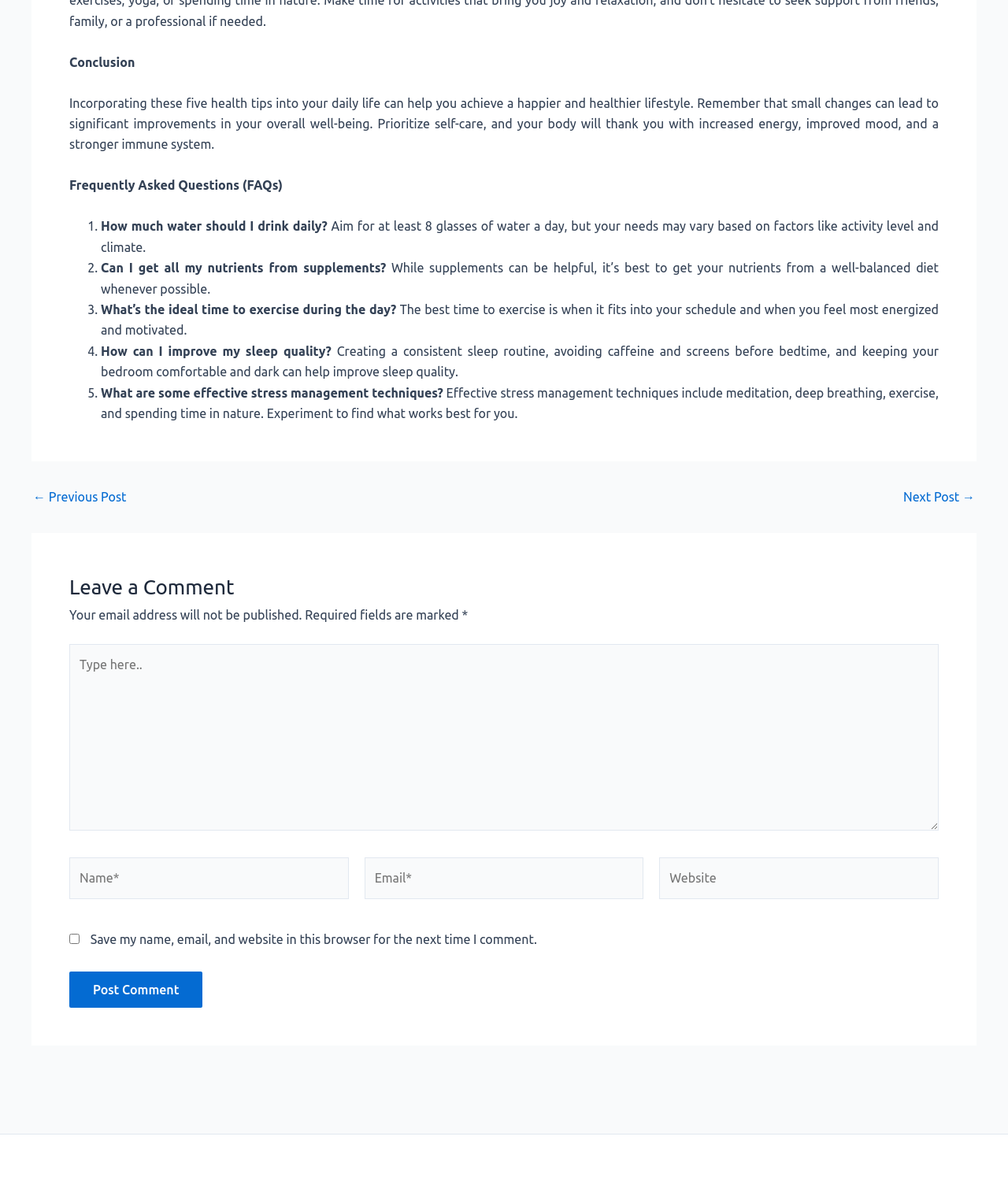What is the purpose of the 'Post Comment' button?
Refer to the image and give a detailed answer to the question.

The 'Post Comment' button is located at the bottom of the comment section, and its purpose is to submit a comment after filling in the required fields.